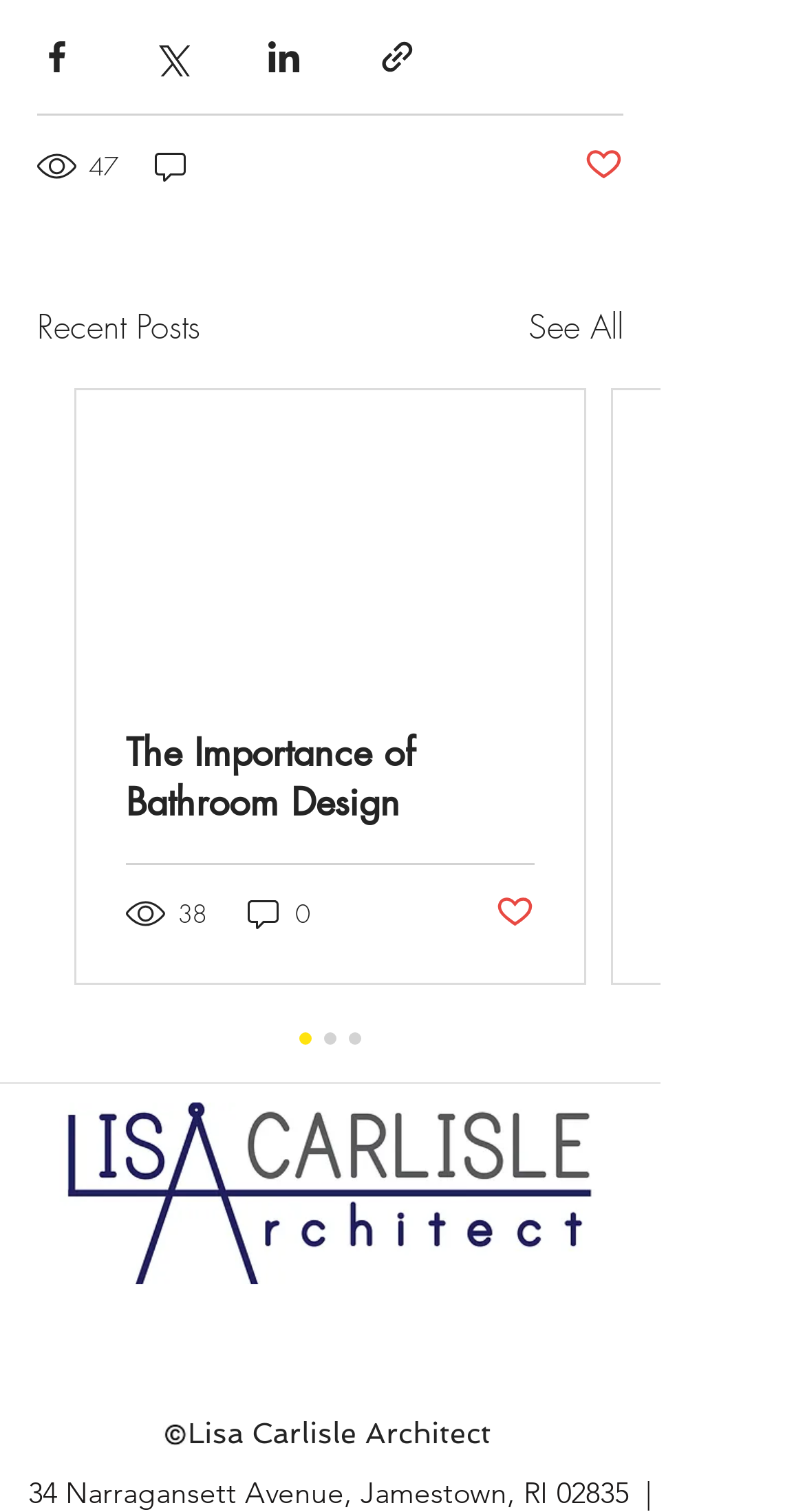Highlight the bounding box coordinates of the region I should click on to meet the following instruction: "Visit Lisa Carlisle Architect's homepage".

[0.026, 0.729, 0.795, 0.849]